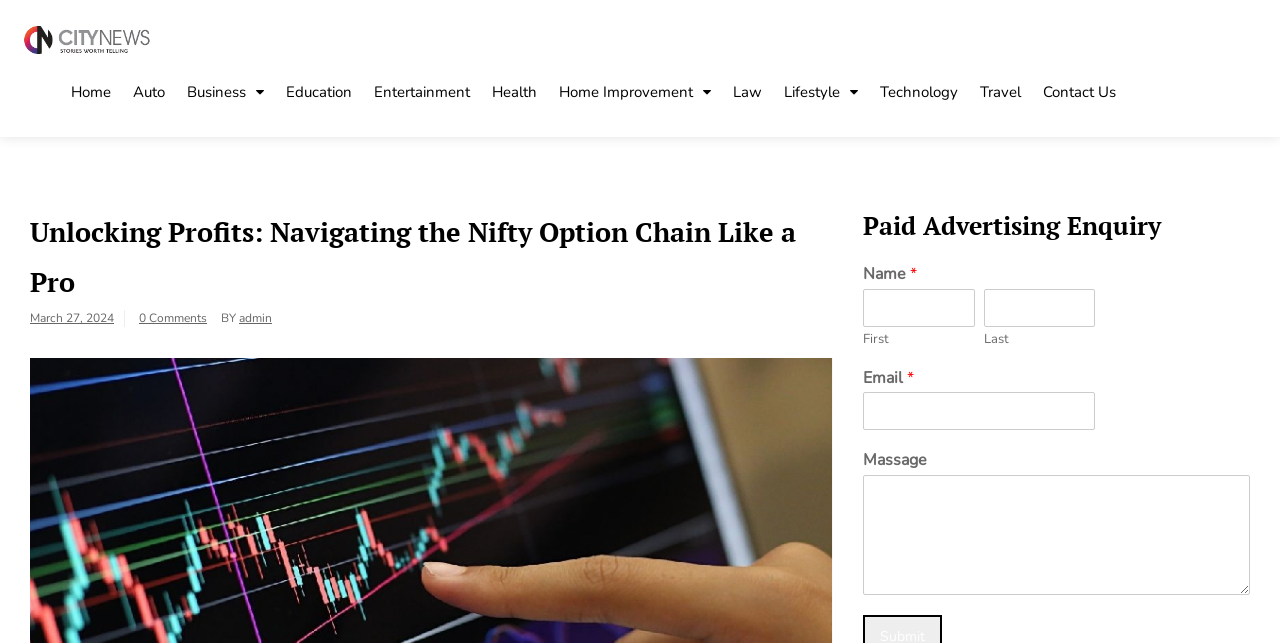Please determine the bounding box coordinates of the element's region to click for the following instruction: "Click on the 'My Blog' link".

[0.012, 0.016, 0.124, 0.096]